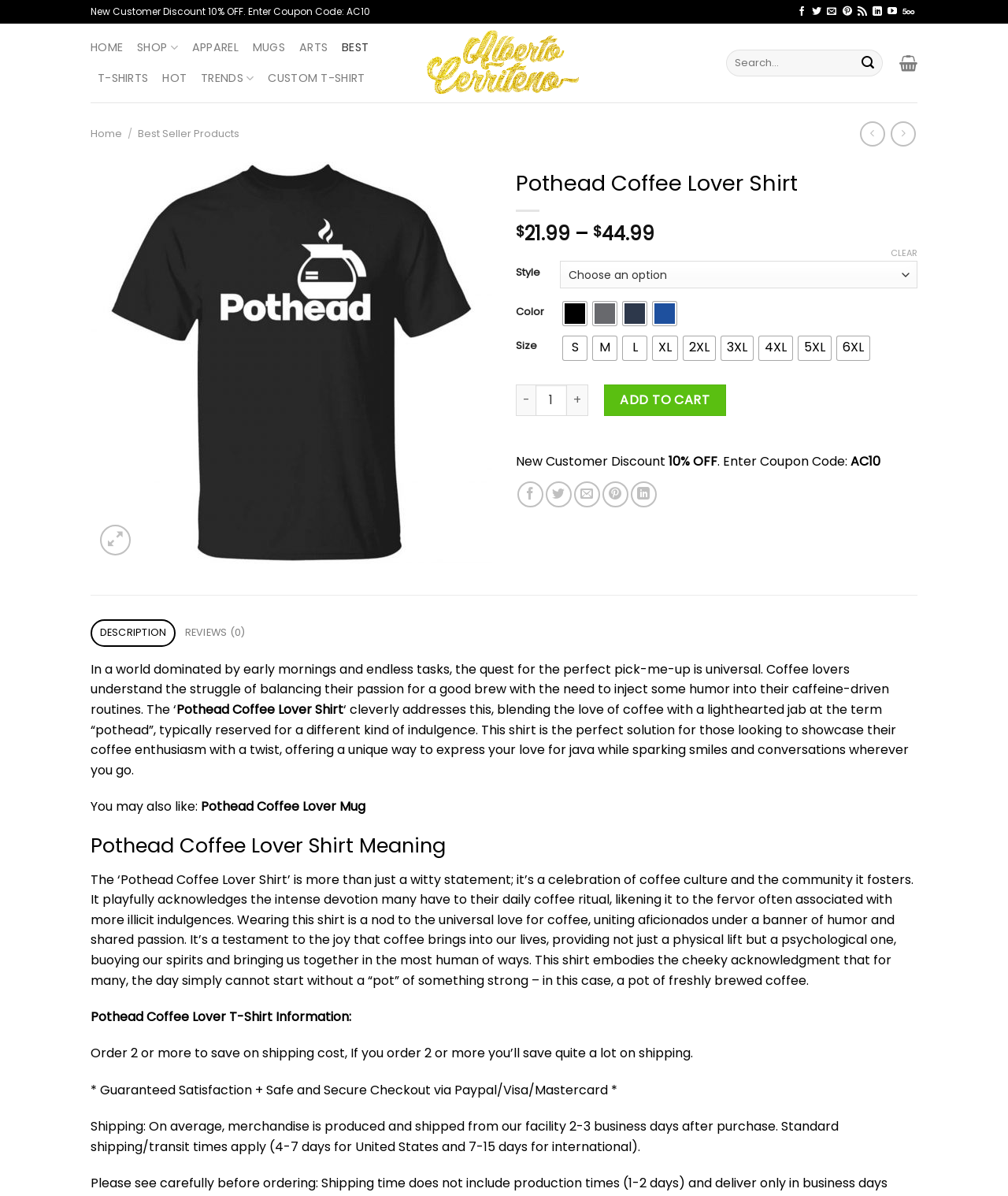Explain the webpage in detail.

This webpage is an e-commerce page for a specific product, the "Pothead Coffee Lover Shirt". At the top, there is a promotional message offering a 10% discount for new customers with a coupon code. Below this, there are social media links to follow the brand on various platforms.

The main content of the page is dedicated to the product, with a large image of the shirt on the left and product details on the right. The product name, "Pothead Coffee Lover Shirt", is prominently displayed, along with the price range of $21.99 to $44.99. There are options to select the style, color, and size of the shirt.

Below the product details, there is a section to adjust the quantity of the product, with buttons to increase or decrease the quantity, and an "Add to Cart" button. There is also a message about a new customer discount and a call to action to enter the coupon code.

Further down the page, there are social sharing links to share the product on various platforms, and a tab list with two tabs: "DESCRIPTION" and "REVIEWS (0)". The "DESCRIPTION" tab is selected by default and displays a detailed product description, which explains the inspiration behind the shirt's design and its unique features.

Overall, the page is well-organized and easy to navigate, with a clear focus on the product and its details.